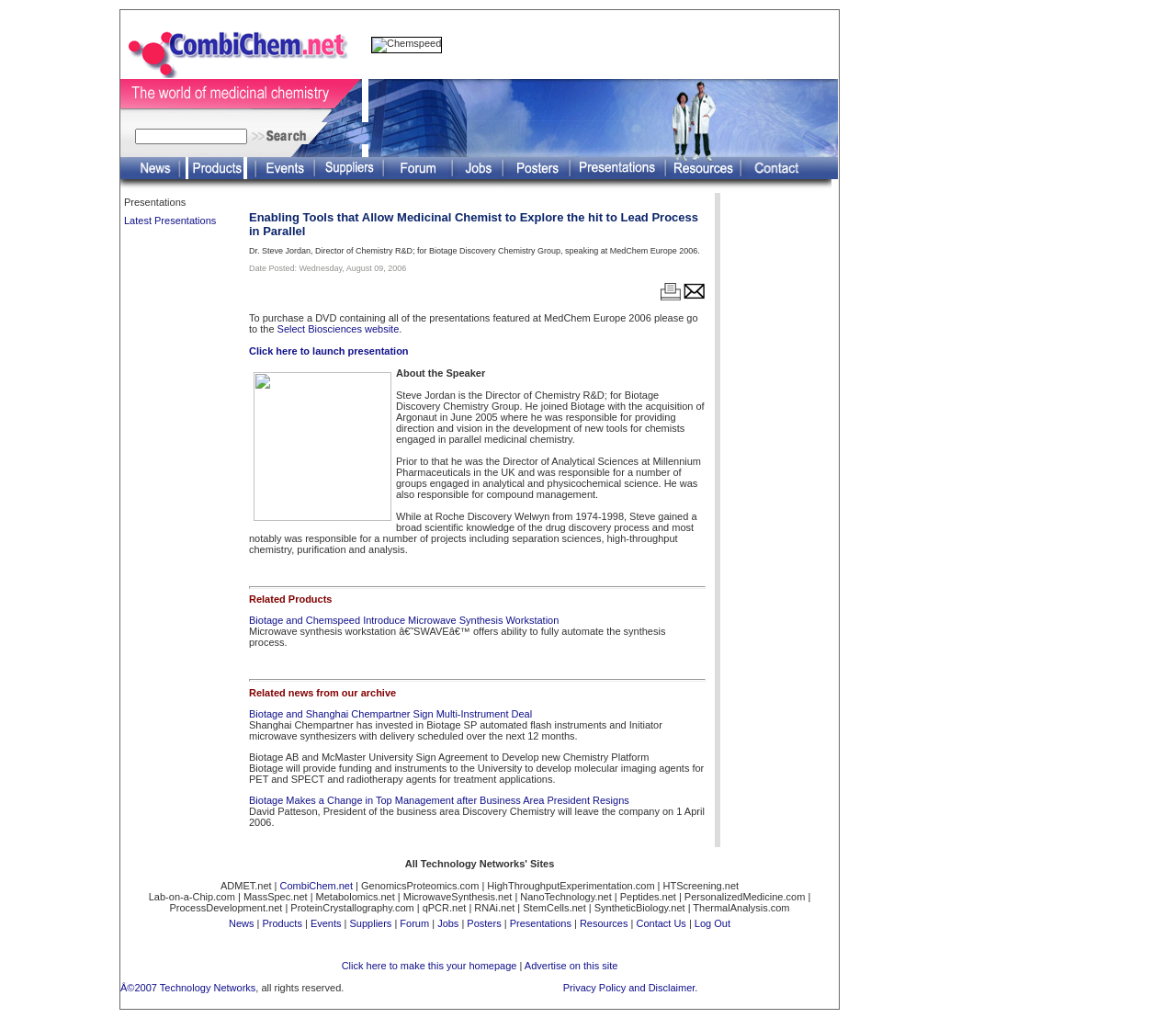Bounding box coordinates are to be given in the format (top-left x, top-left y, bottom-right x, bottom-right y). All values must be floating point numbers between 0 and 1. Provide the bounding box coordinate for the UI element described as: Contact Us

[0.541, 0.902, 0.583, 0.913]